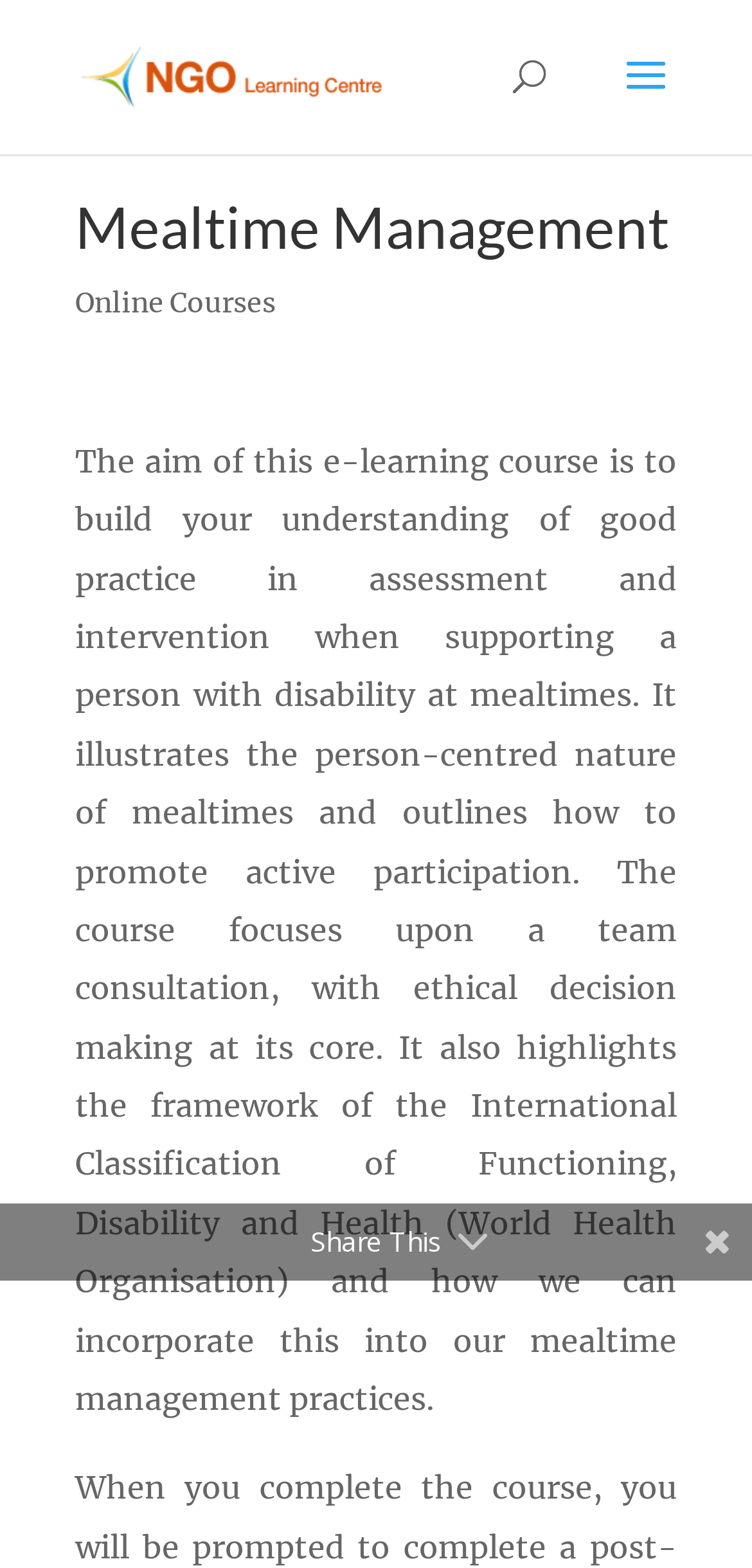What is the text above the 'Online Courses' link?
Based on the visual information, provide a detailed and comprehensive answer.

The text above the 'Online Courses' link is 'Mealtime Management', which is a heading element that serves as a title for the section or page.